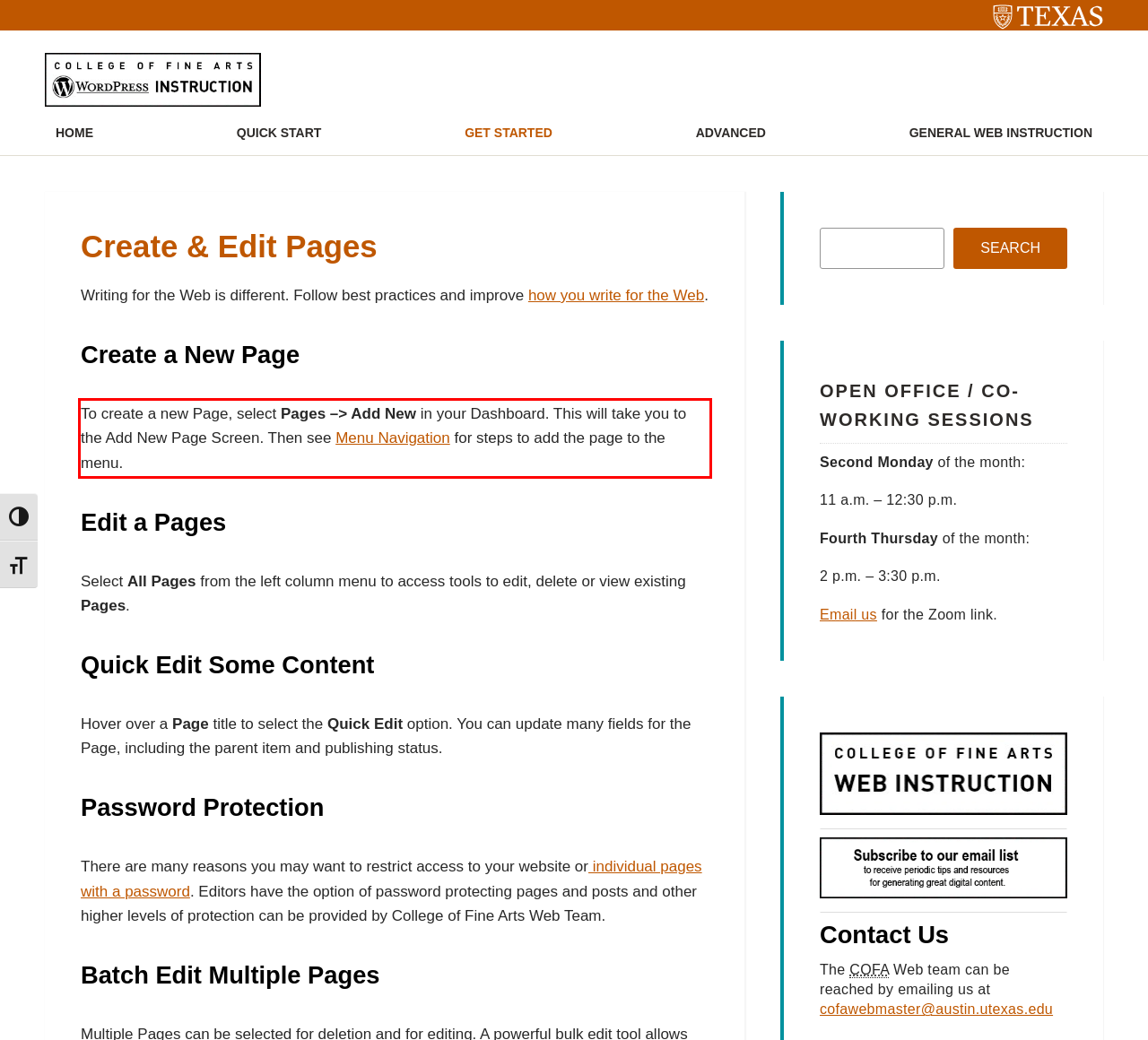Analyze the webpage screenshot and use OCR to recognize the text content in the red bounding box.

To create a new Page, select Pages –> Add New in your Dashboard. This will take you to the Add New Page Screen. Then see Menu Navigation for steps to add the page to the menu.